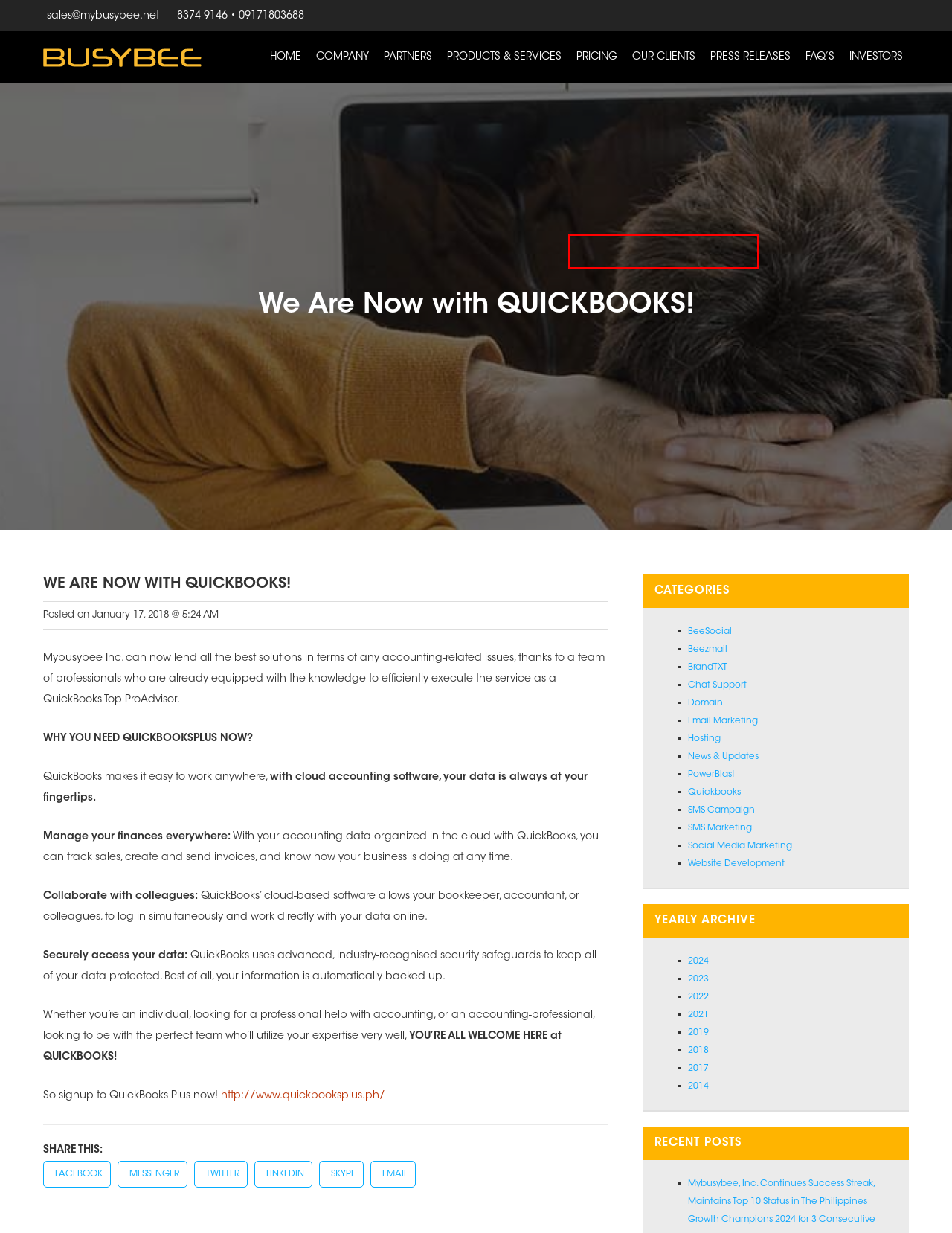Look at the given screenshot of a webpage with a red rectangle bounding box around a UI element. Pick the description that best matches the new webpage after clicking the element highlighted. The descriptions are:
A. SMS Gateway in Philippines | Send SMS to Philippines
B. Email Marketing - BUSYBEE
C. Plans & Pricing | BeeSocial
D. Contact Us - BUSYBEE
E. BeeSuite© Learning Solutions - BUSYBEE
F. BrandTXT Archives - BUSYBEE
G. Text Blast Software Philippines | Online Text Philippines - BUSYBEE
H. Investor's Page - BUSYBEE

B